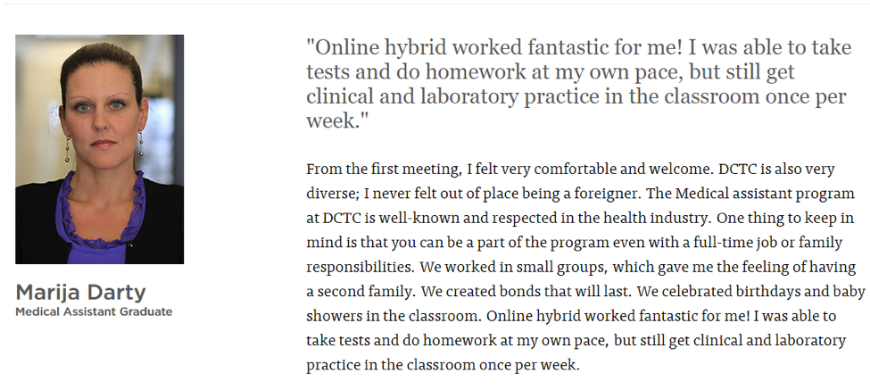Paint a vivid picture with your description of the image.

The image features Marija Darty, a Medical Assistant graduate, sharing her personal testimonial about her experience in the online hybrid program at DCTC. She expresses how the program allowed her flexibility in managing her studies, stating, "Online hybrid worked fantastic for me! I was able to take tests and do homework at my own pace, but still get clinical and laboratory practice in the classroom once per week." 

Darty highlights her initial feelings of comfort and welcome, despite being a foreigner. She notes the diversity at DCTC and the supportive environment of the Medical Assistant program, which is well-respected in the healthcare industry. Emphasizing the importance of community, she reflects on the bonds formed through teamwork and shared experiences, such as celebrating milestones together. Her testimony underscores the transformative impact of the program on her education and personal growth.